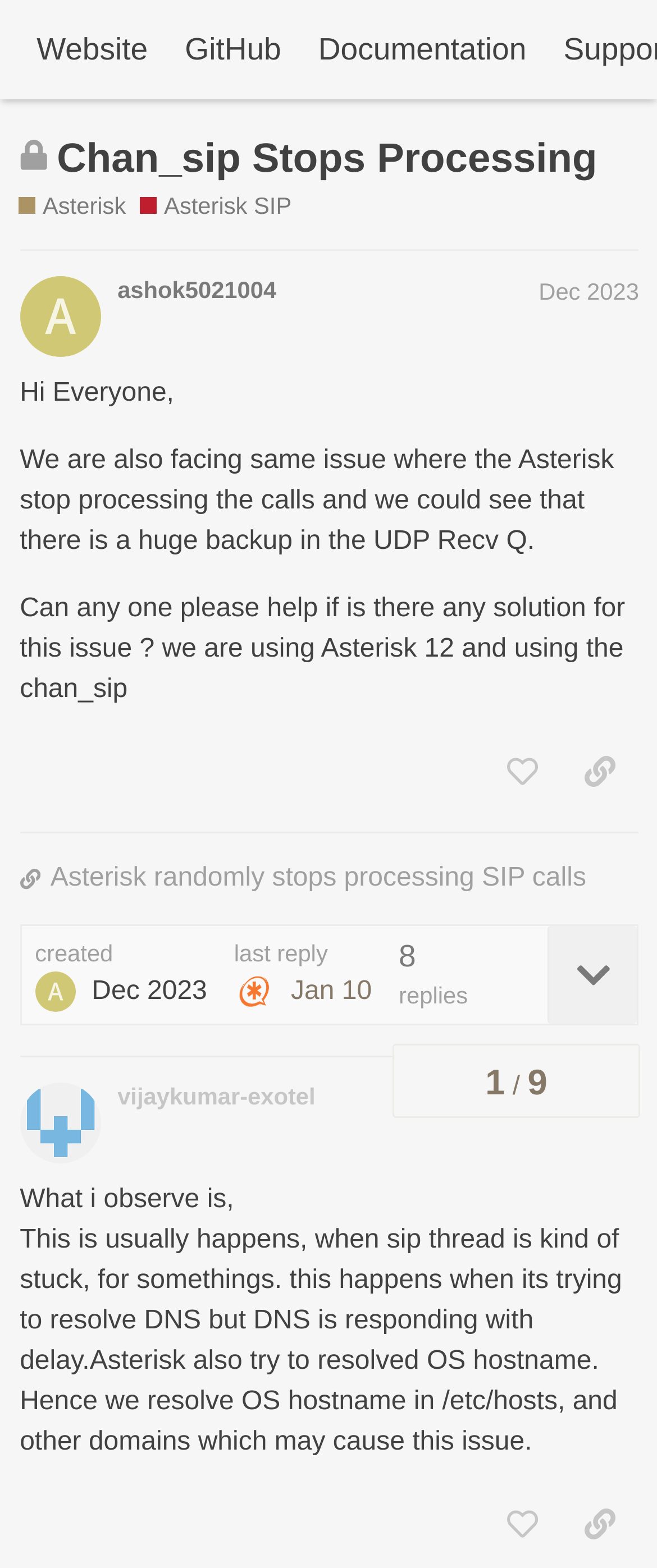Please locate the bounding box coordinates of the element that needs to be clicked to achieve the following instruction: "Like the post by ashok5021004". The coordinates should be four float numbers between 0 and 1, i.e., [left, top, right, bottom].

[0.736, 0.47, 0.854, 0.513]